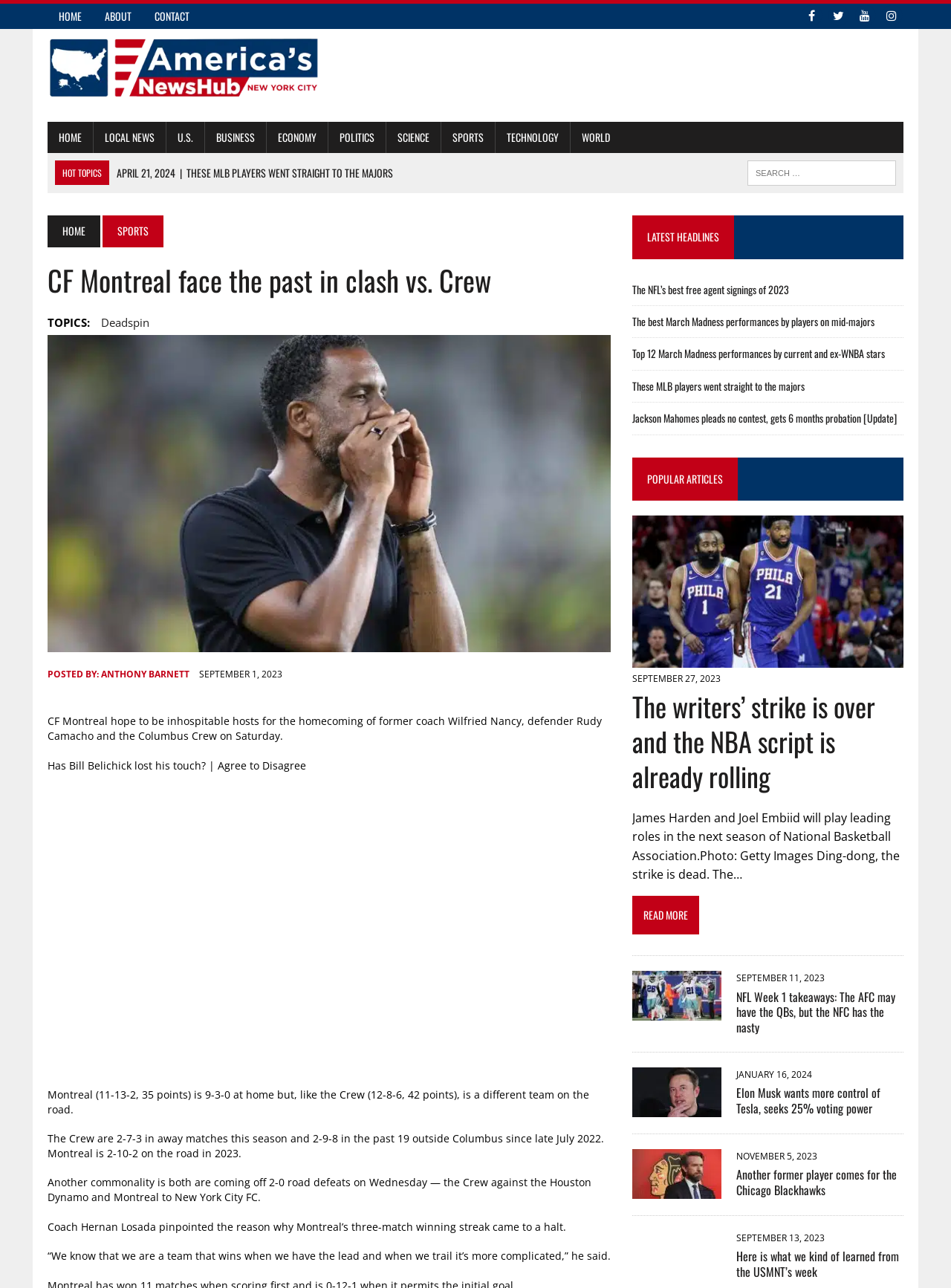What is the current record of CF Montreal?
Based on the image, answer the question with a single word or brief phrase.

11-13-2